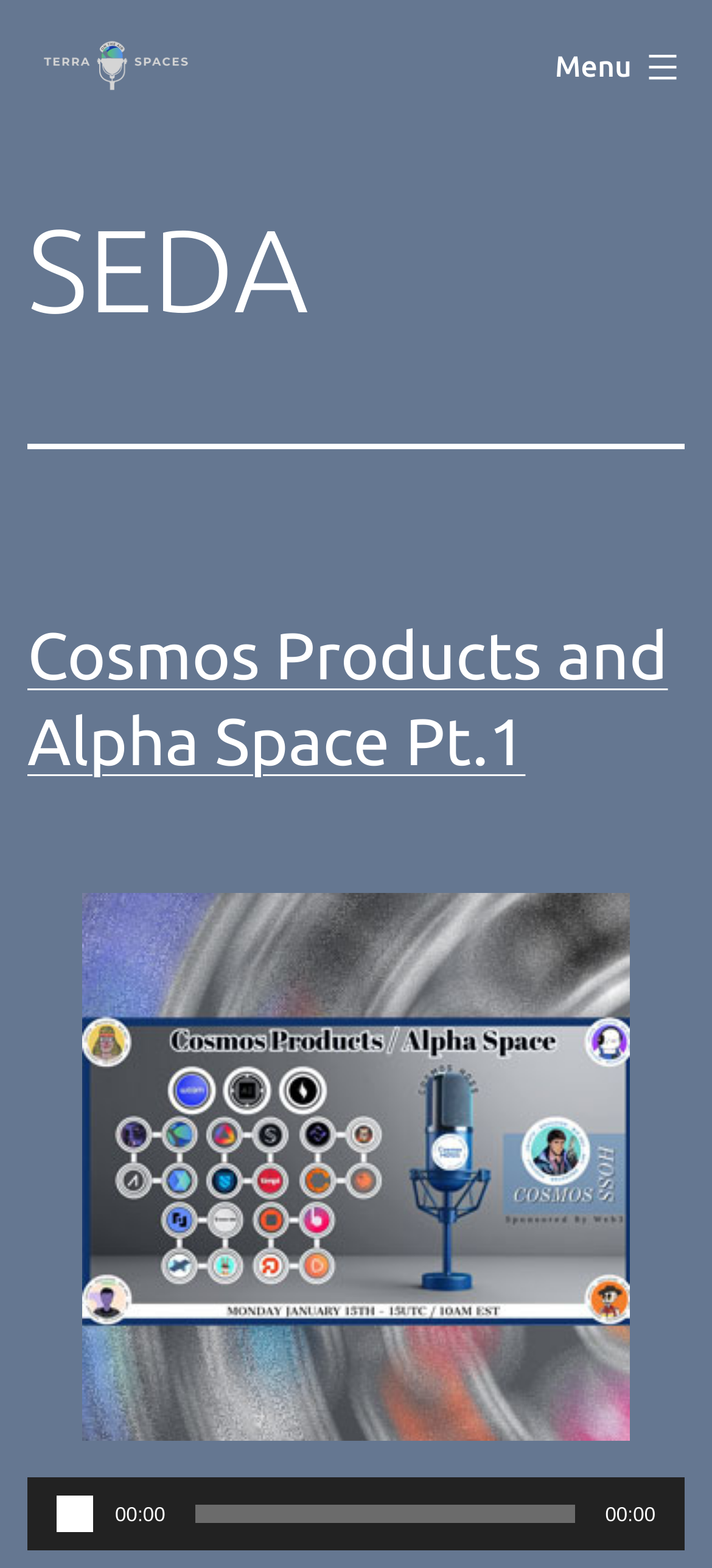What is the type of the audio player?
Please look at the screenshot and answer using one word or phrase.

Audio Player